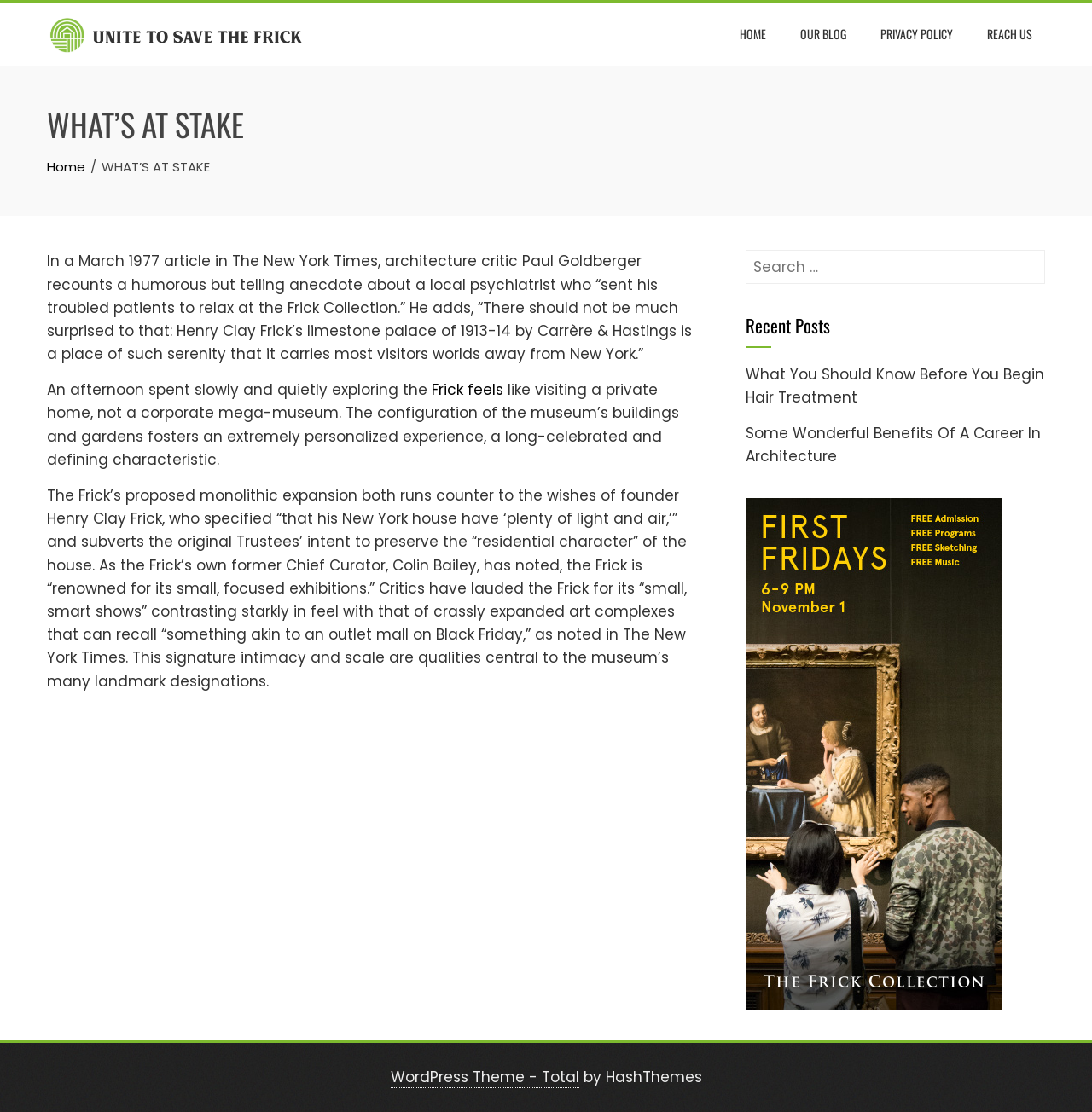Please identify the bounding box coordinates of the area I need to click to accomplish the following instruction: "Read the What You Should Know Before You Begin Hair Treatment post".

[0.683, 0.327, 0.956, 0.366]